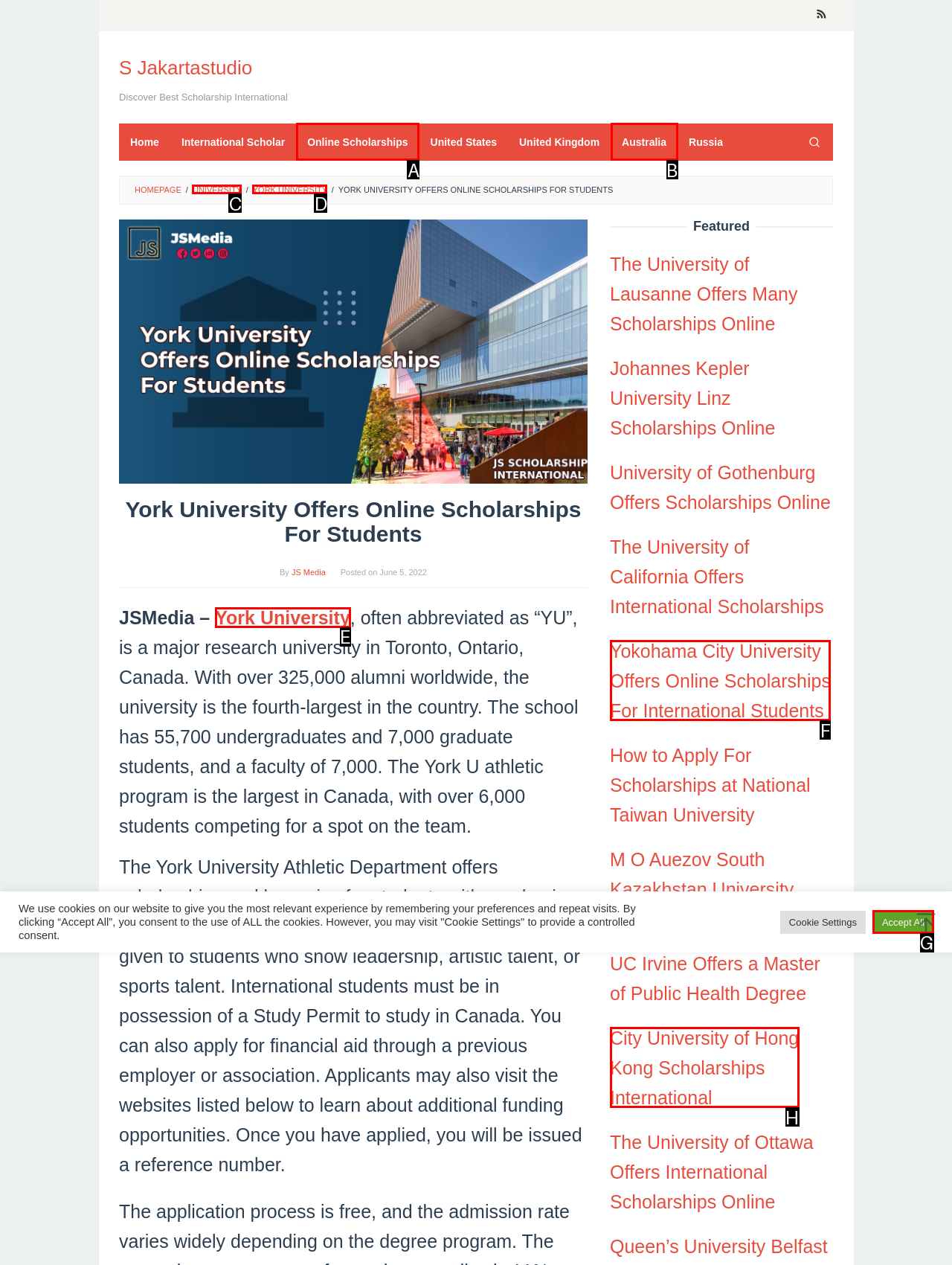Identify which HTML element to click to fulfill the following task: View 'News in Focus'. Provide your response using the letter of the correct choice.

None